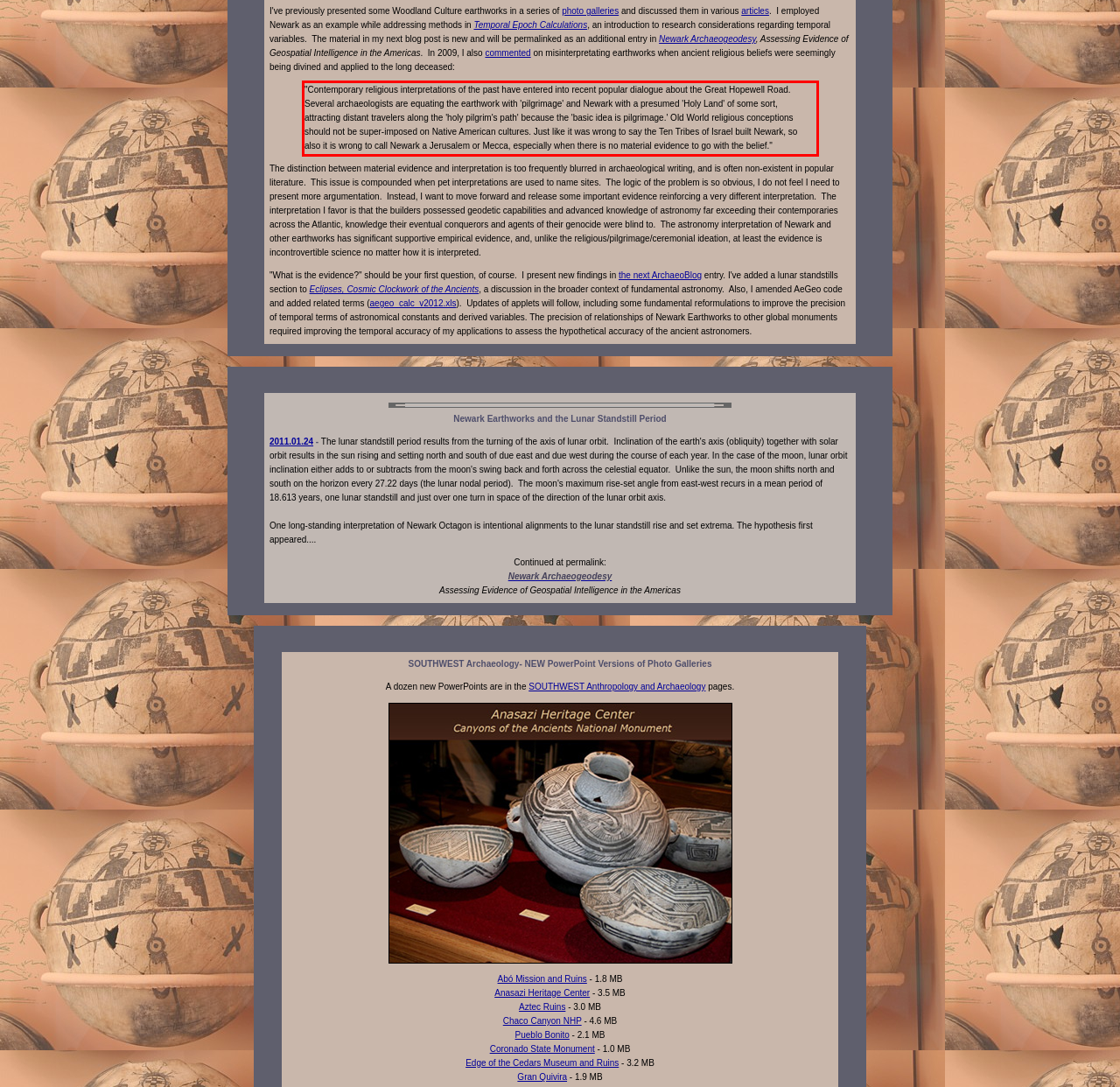Please use OCR to extract the text content from the red bounding box in the provided webpage screenshot.

"Contemporary religious interpretations of the past have entered into recent popular dialogue about the Great Hopewell Road. Several archaeologists are equating the earthwork with 'pilgrimage' and Newark with a presumed 'Holy Land' of some sort, attracting distant travelers along the 'holy pilgrim's path' because the 'basic idea is pilgrimage.' Old World religious conceptions should not be super-imposed on Native American cultures. Just like it was wrong to say the Ten Tribes of Israel built Newark, so also it is wrong to call Newark a Jerusalem or Mecca, especially when there is no material evidence to go with the belief."